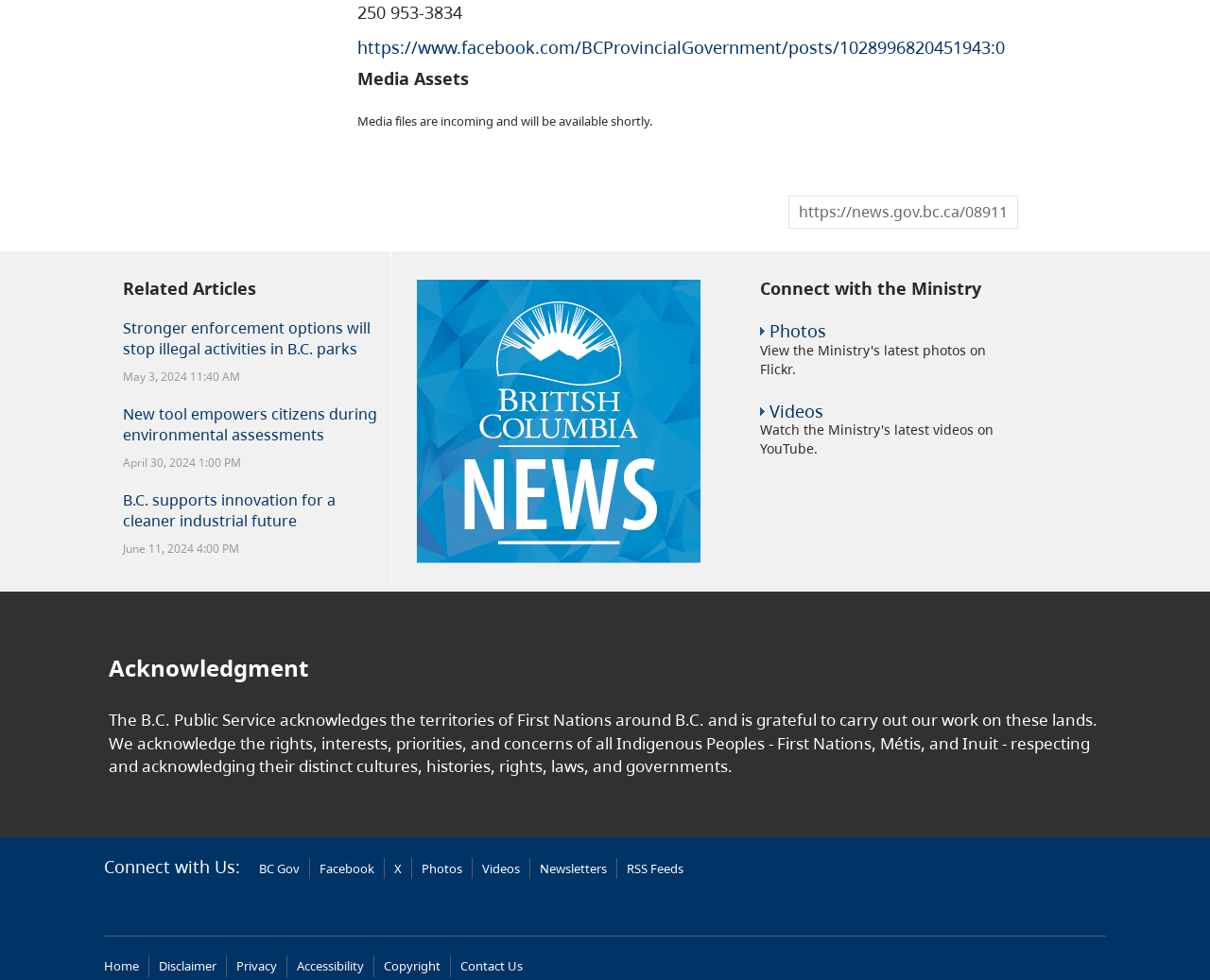Please identify the bounding box coordinates of the element that needs to be clicked to execute the following command: "Read the 'New tool empowers citizens during environmental assessments' article". Provide the bounding box using four float numbers between 0 and 1, formatted as [left, top, right, bottom].

[0.102, 0.412, 0.312, 0.454]